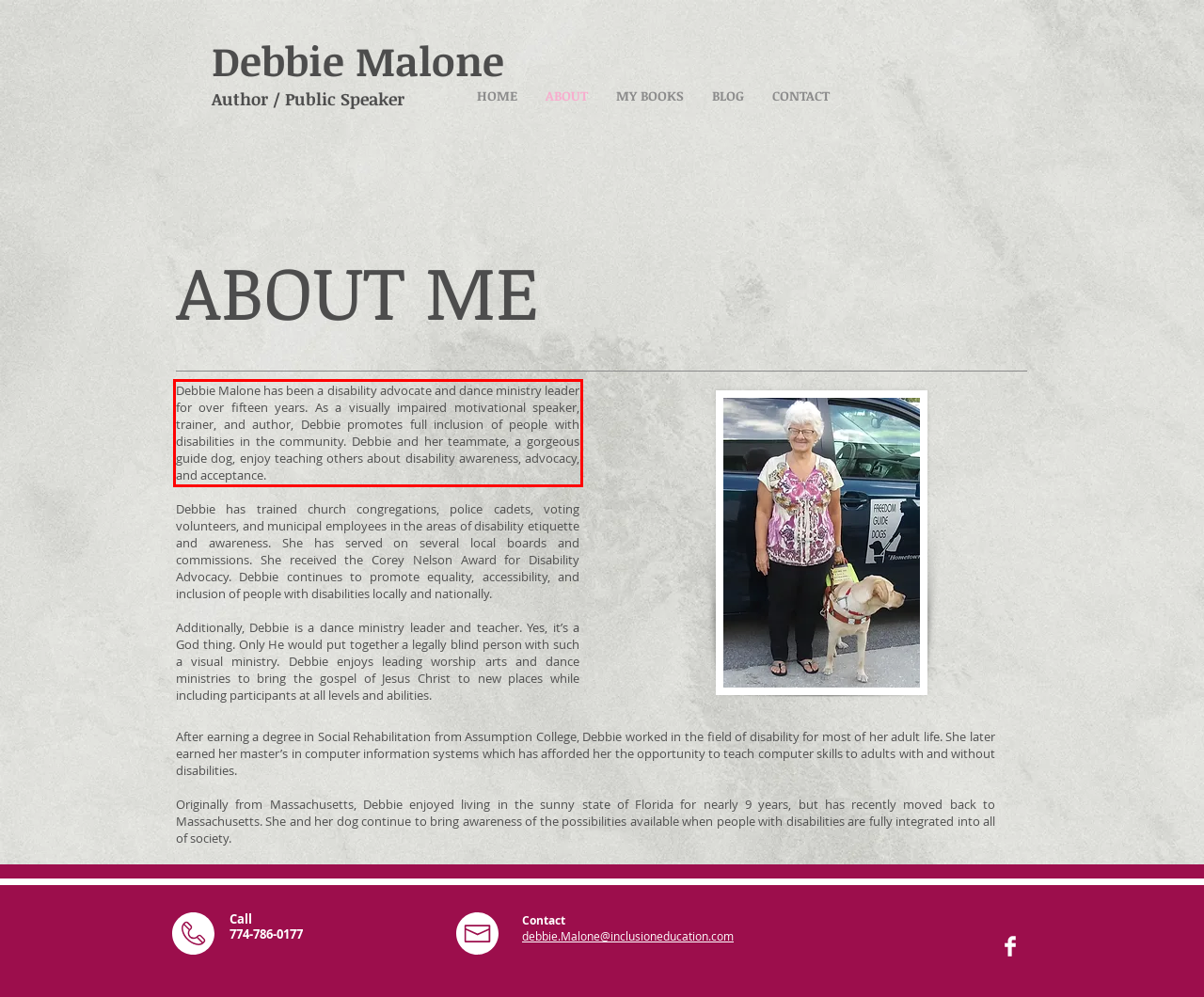You have a screenshot of a webpage, and there is a red bounding box around a UI element. Utilize OCR to extract the text within this red bounding box.

Debbie Malone has been a disability advocate and dance ministry leader for over fifteen years. As a visually impaired motivational speaker, trainer, and author, Debbie promotes full inclusion of people with disabilities in the community. Debbie and her teammate, a gorgeous guide dog, enjoy teaching others about disability awareness, advocacy, and acceptance.